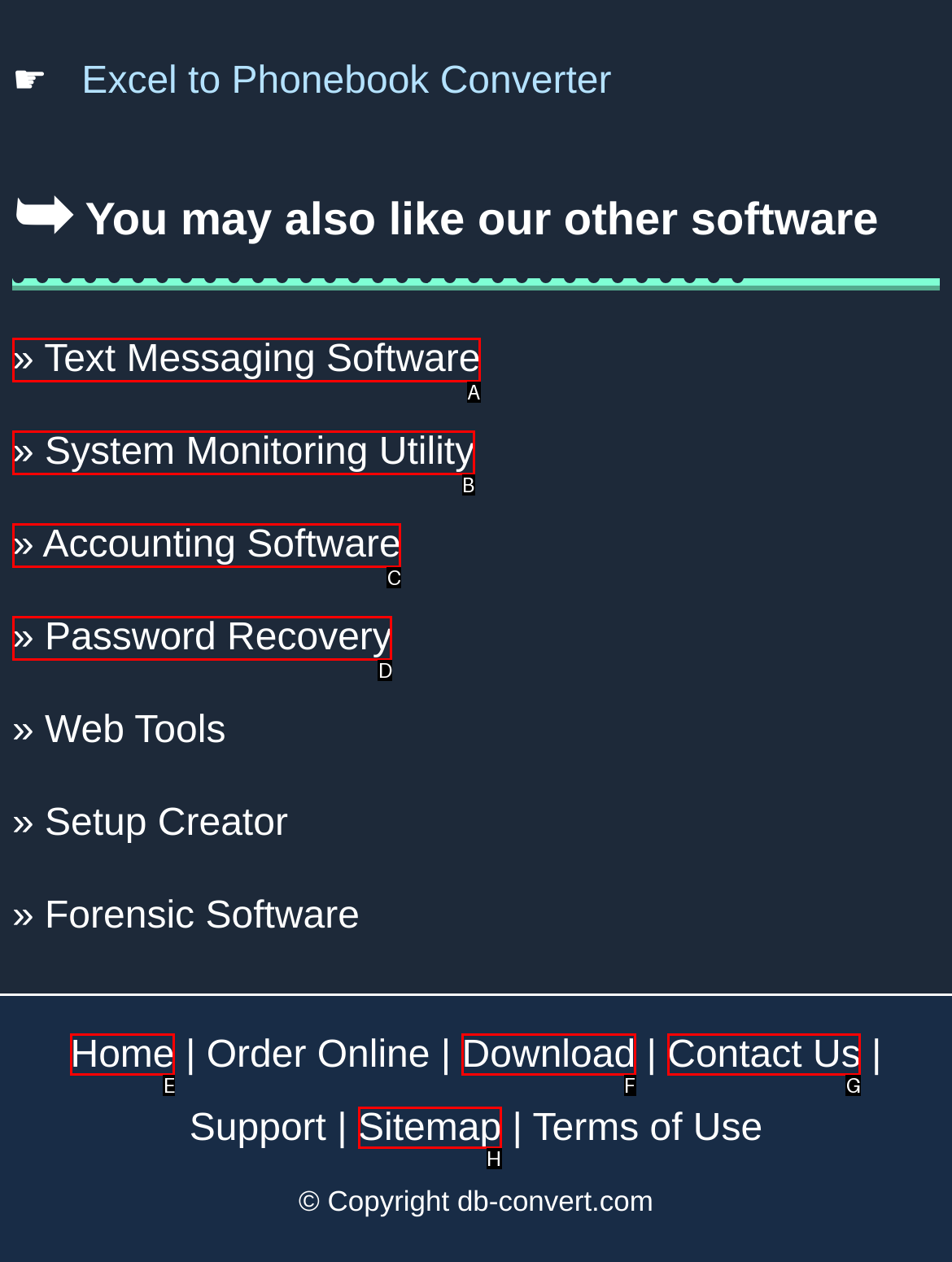Refer to the element description: Download and identify the matching HTML element. State your answer with the appropriate letter.

F